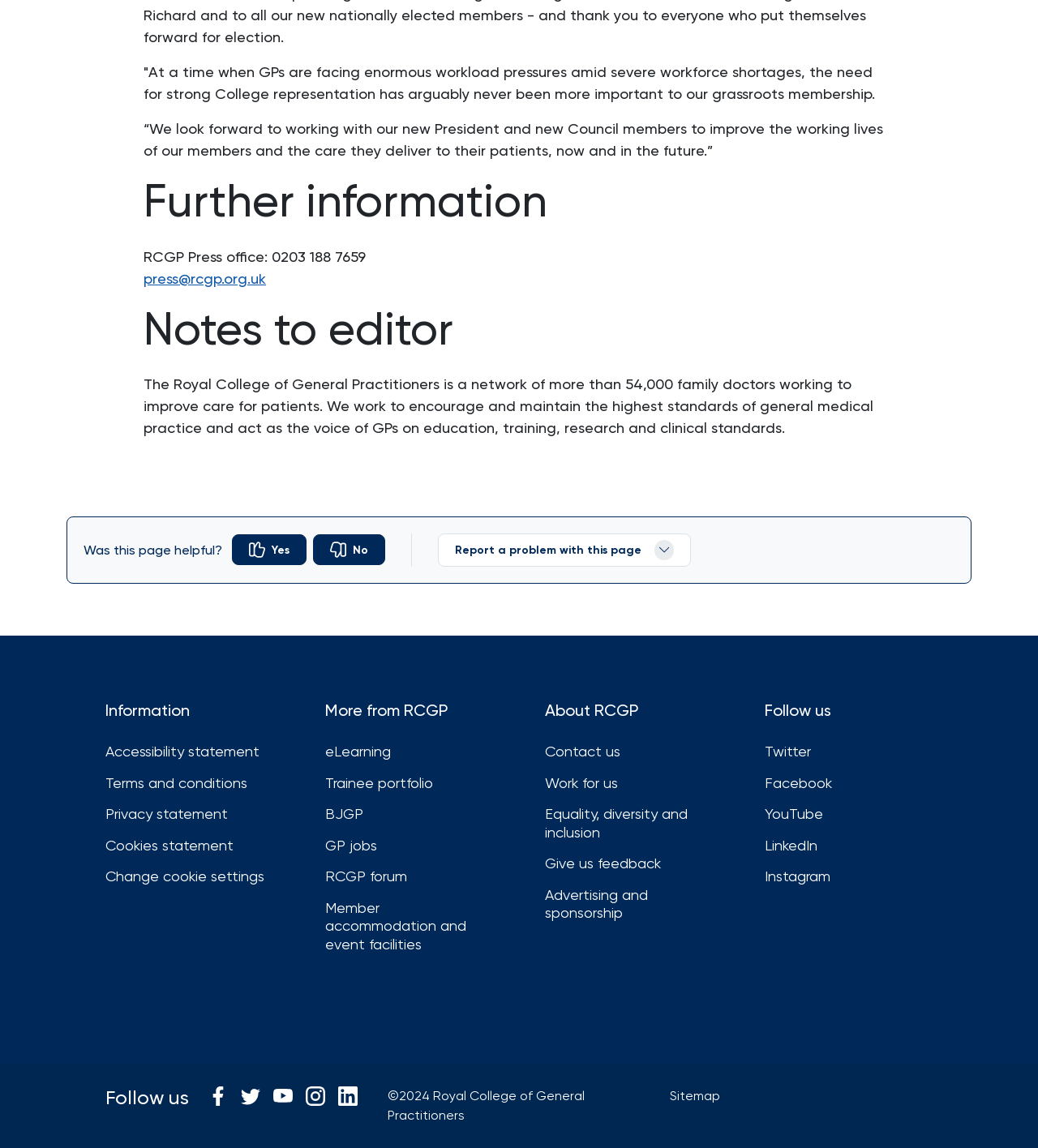Look at the image and give a detailed response to the following question: What is the purpose of the Royal College of General Practitioners?

I found the purpose of the Royal College of General Practitioners by reading the StaticText element with the text 'The Royal College of General Practitioners is a network of more than 54,000 family doctors working to improve care for patients.'.